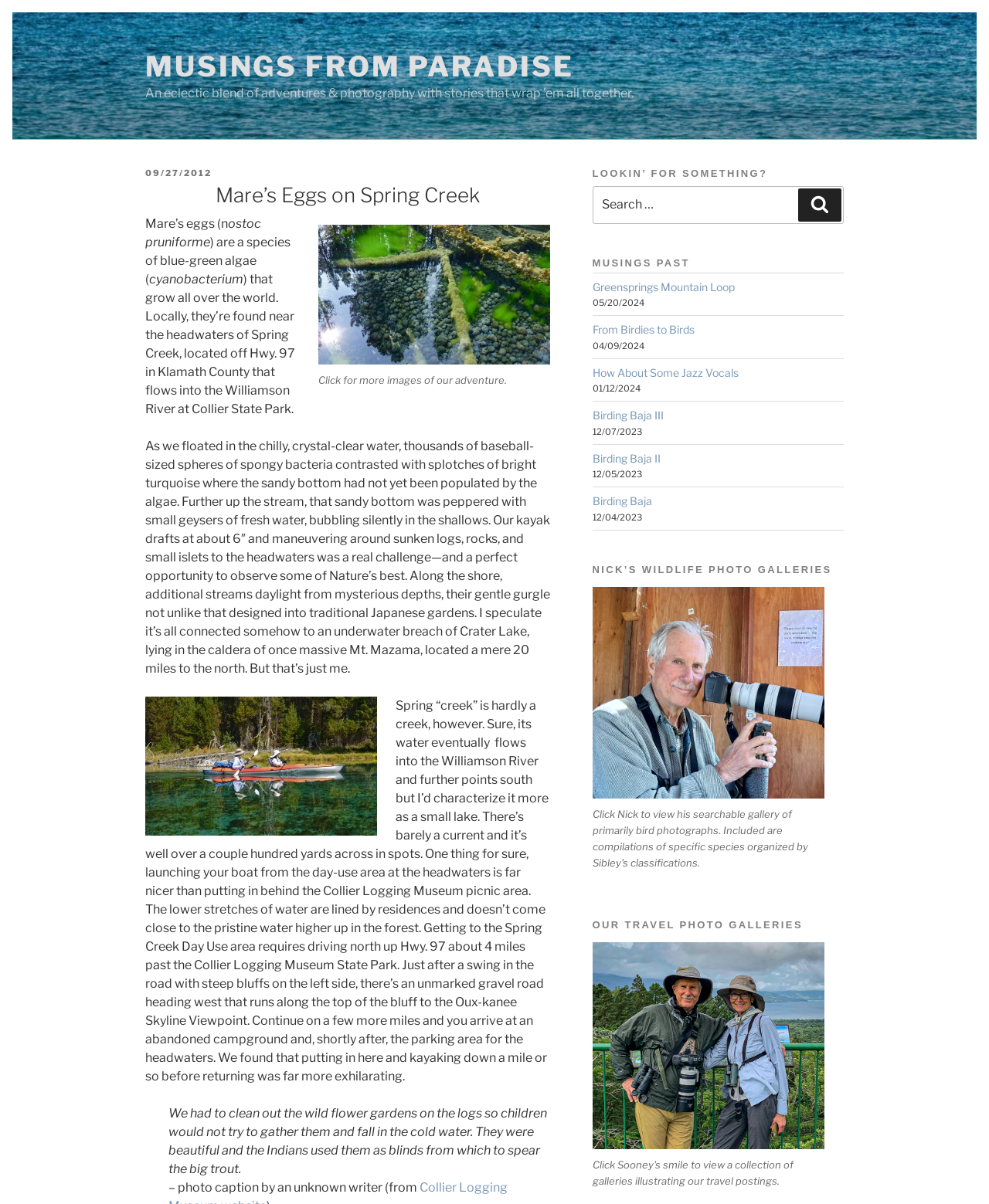What type of content is available in the 'Musings Past' section?
Please ensure your answer is as detailed and informative as possible.

The 'Musings Past' section appears to be a archive of past blog posts, with links to individual posts such as 'Greensprings Mountain Loop', 'From Birdies to Birds', and others, each with a corresponding date.